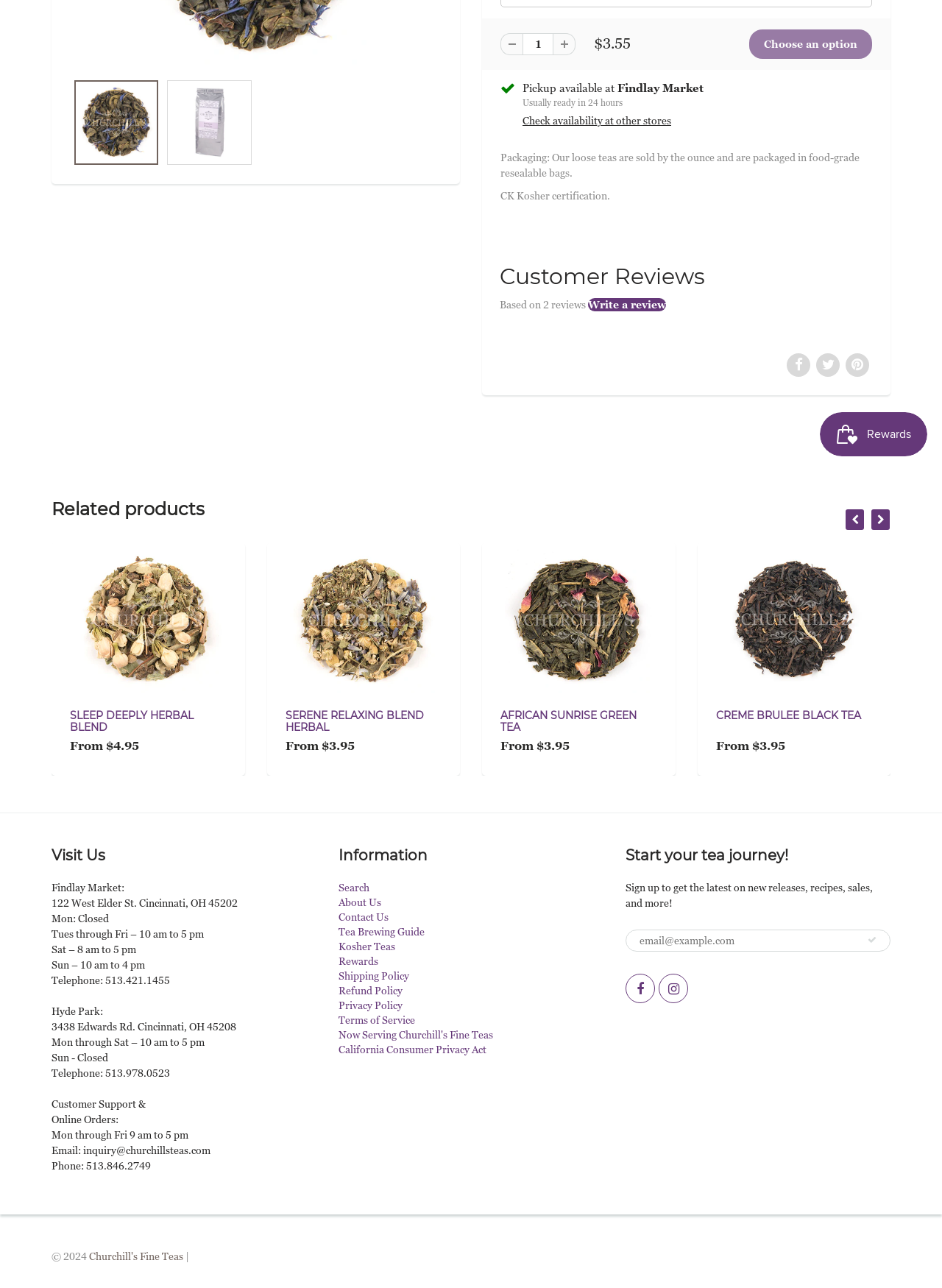Please find the bounding box for the following UI element description. Provide the coordinates in (top-left x, top-left y, bottom-right x, bottom-right y) format, with values between 0 and 1: Serene Relaxing Blend Herbal

[0.532, 0.55, 0.679, 0.57]